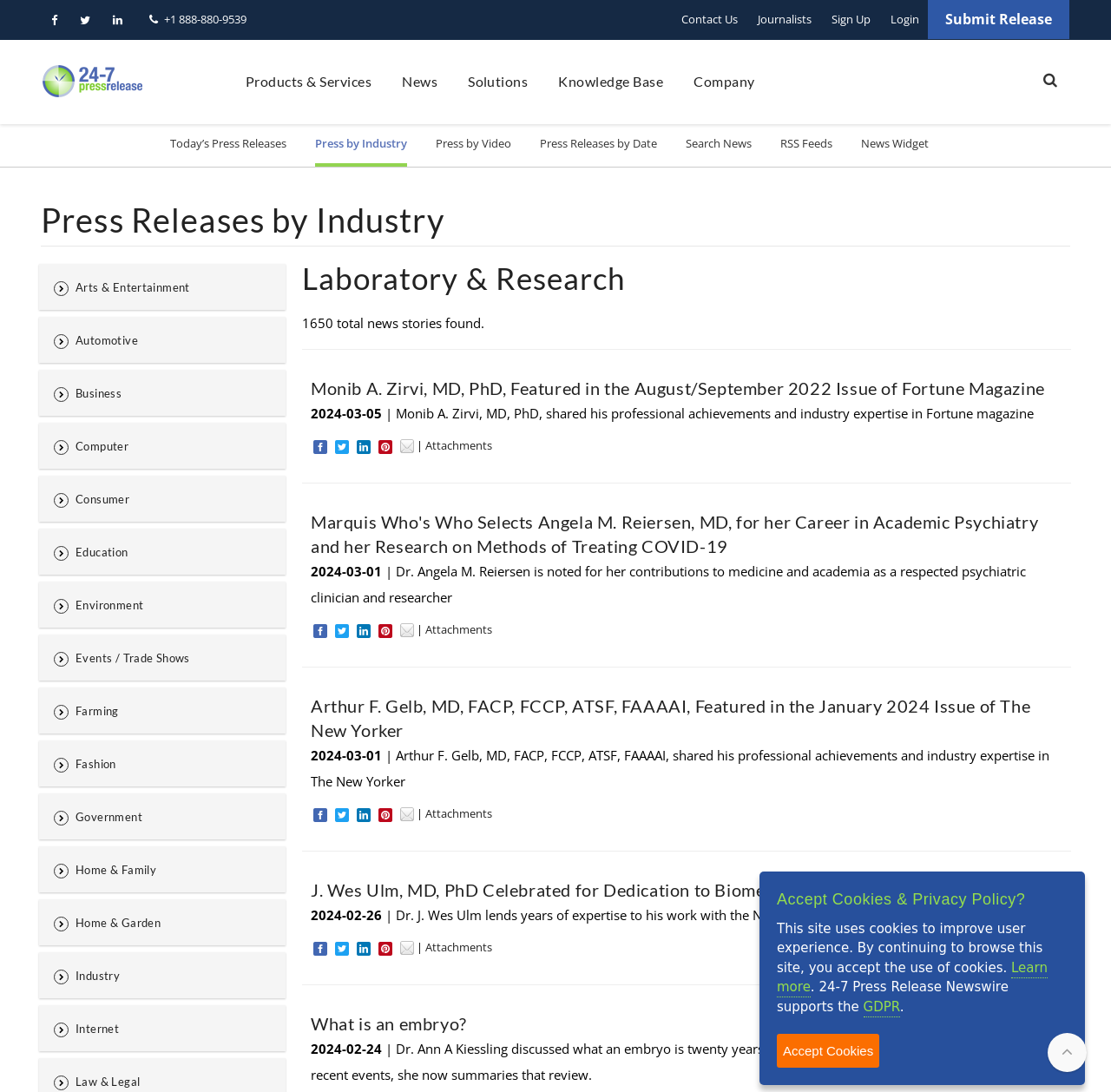Please determine the heading text of this webpage.

Press Releases by Industry